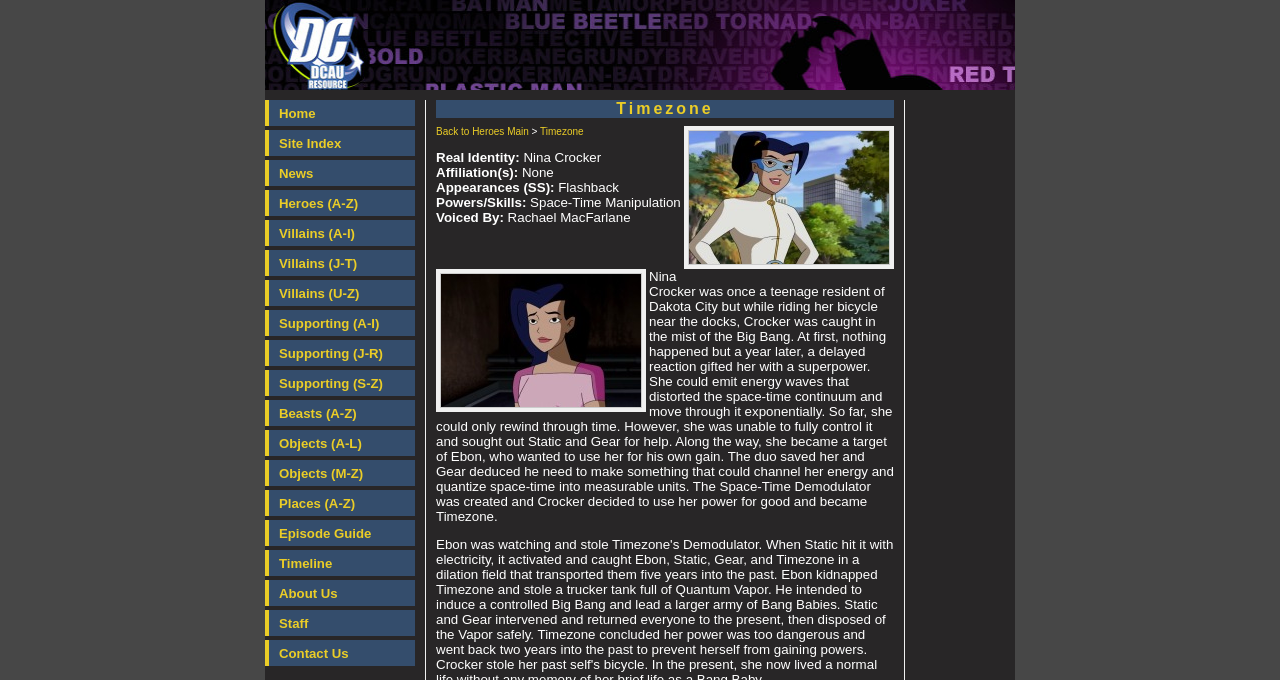Can you identify the bounding box coordinates of the clickable region needed to carry out this instruction: 'Go to the 'Heroes (A-Z)' section'? The coordinates should be four float numbers within the range of 0 to 1, stated as [left, top, right, bottom].

[0.207, 0.279, 0.324, 0.318]